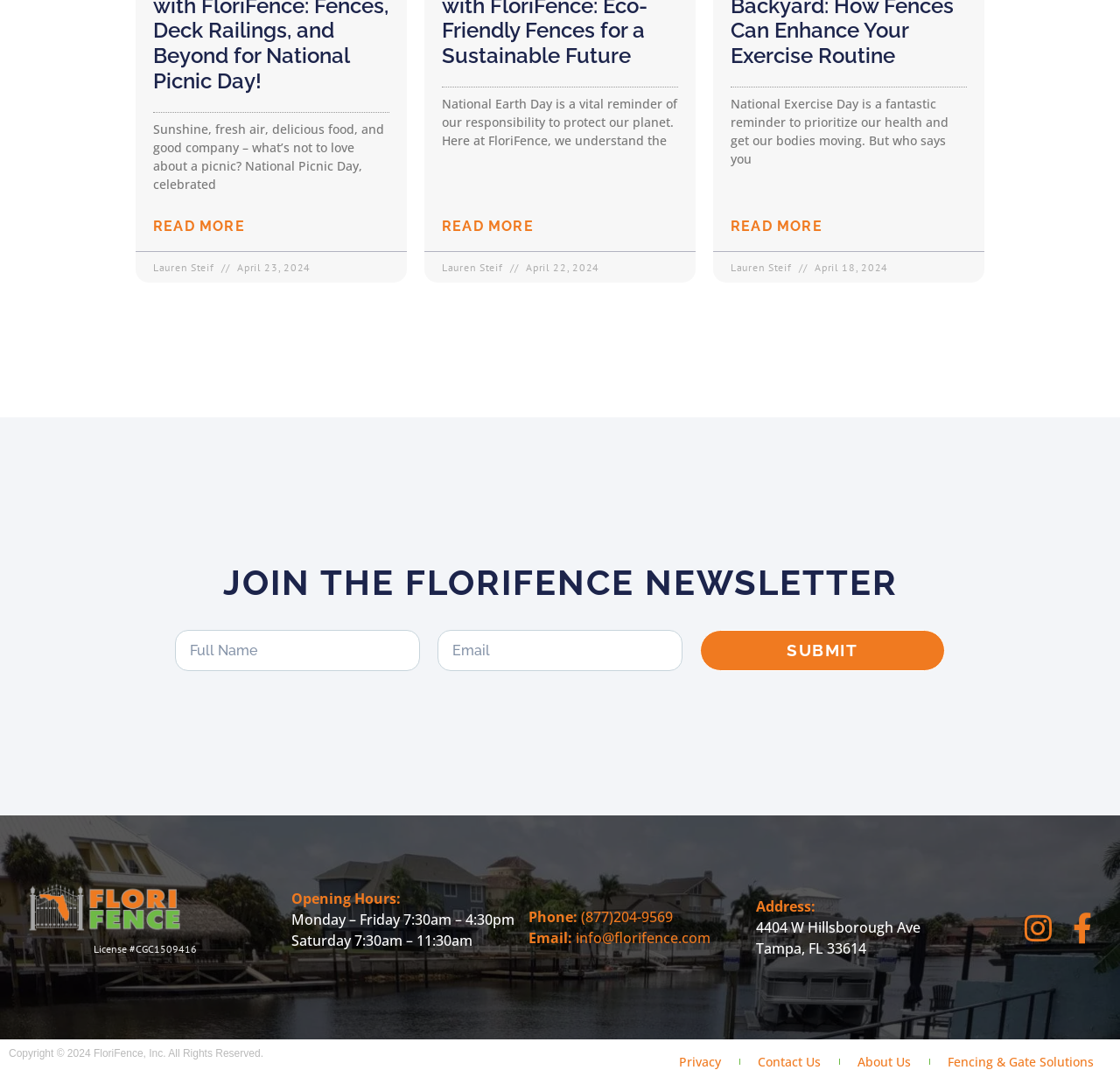Kindly determine the bounding box coordinates for the area that needs to be clicked to execute this instruction: "Visit FloriFence on Instagram".

[0.914, 0.841, 0.941, 0.87]